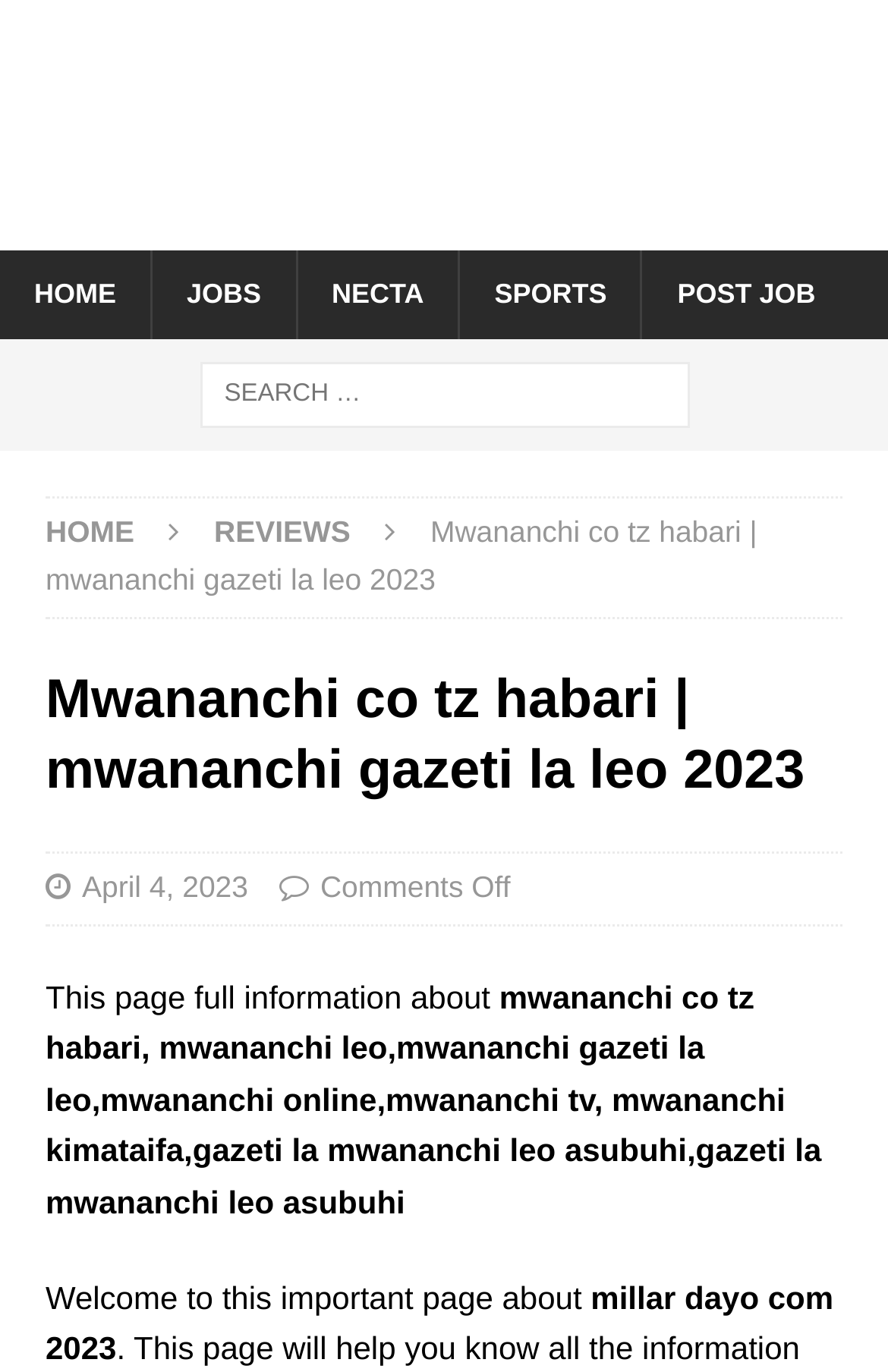Based on the element description, predict the bounding box coordinates (top-left x, top-left y, bottom-right x, bottom-right y) for the UI element in the screenshot: alt="jobwikis logo"

[0.051, 0.117, 0.949, 0.144]